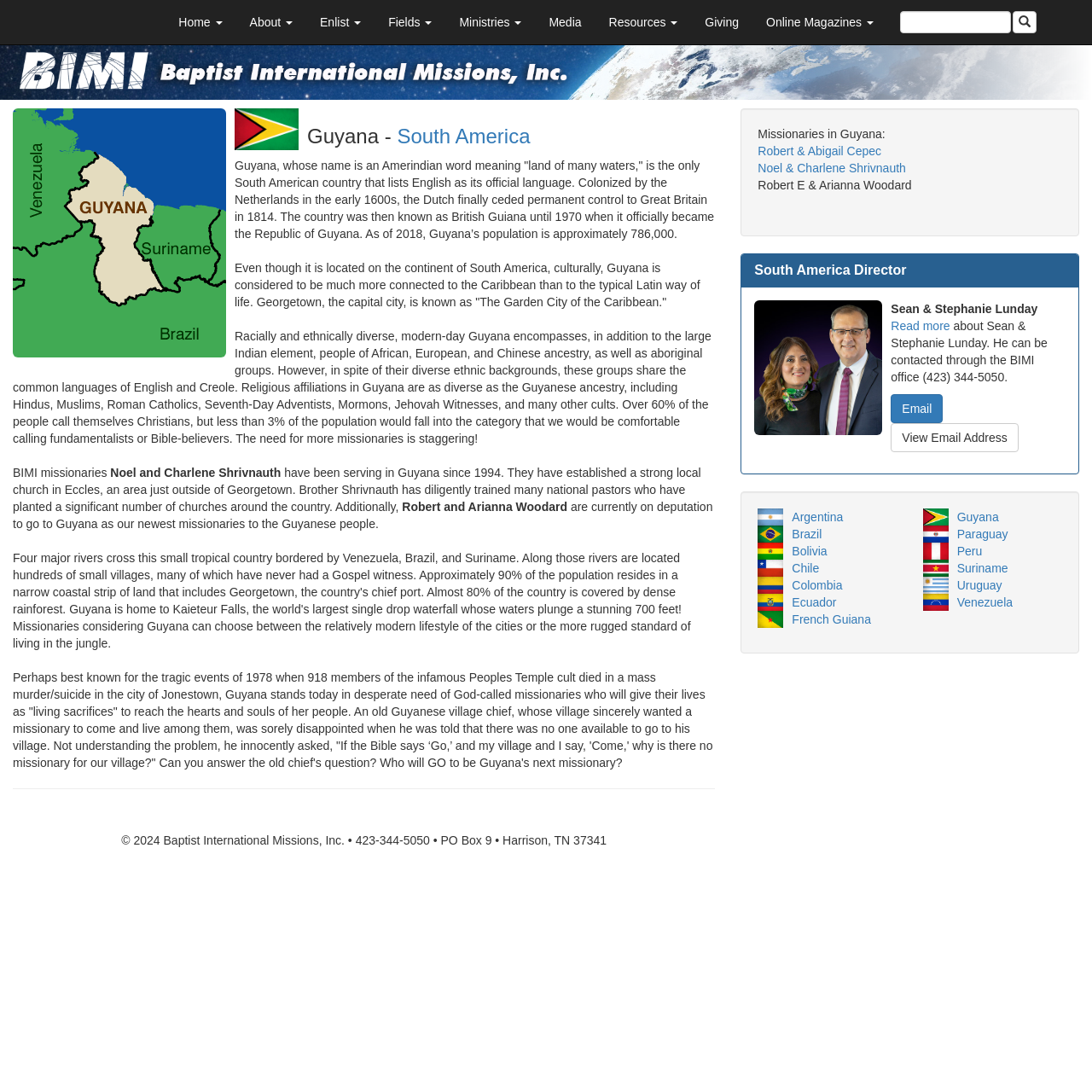What is the phone number of the BIMI office?
Refer to the image and offer an in-depth and detailed answer to the question.

The webpage provides the contact information of Sean & Stephanie Lunday, which includes the phone number of the BIMI office, (423) 344-5050.